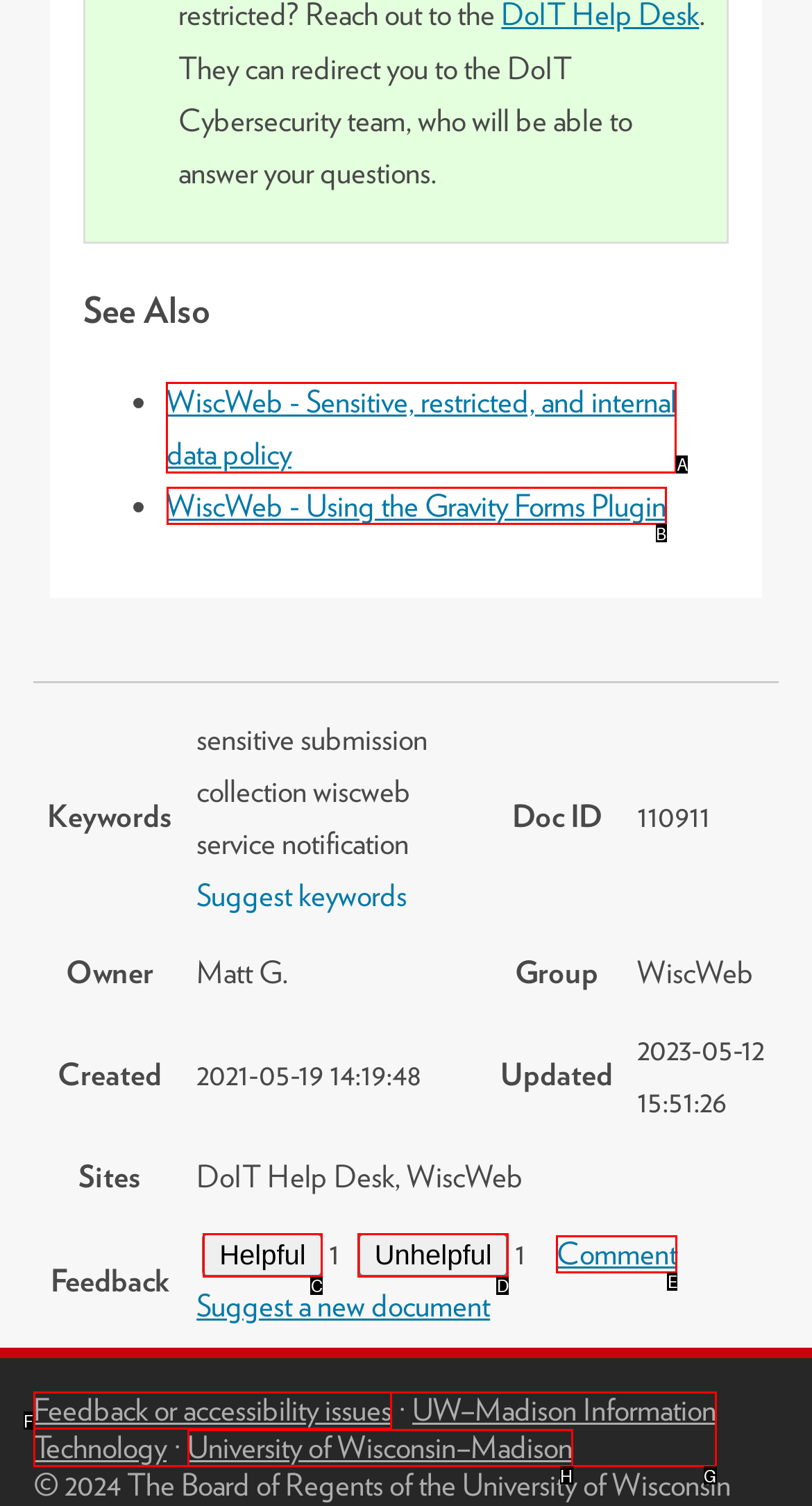Identify the correct letter of the UI element to click for this task: View the WiscWeb - Sensitive, restricted, and internal data policy
Respond with the letter from the listed options.

A